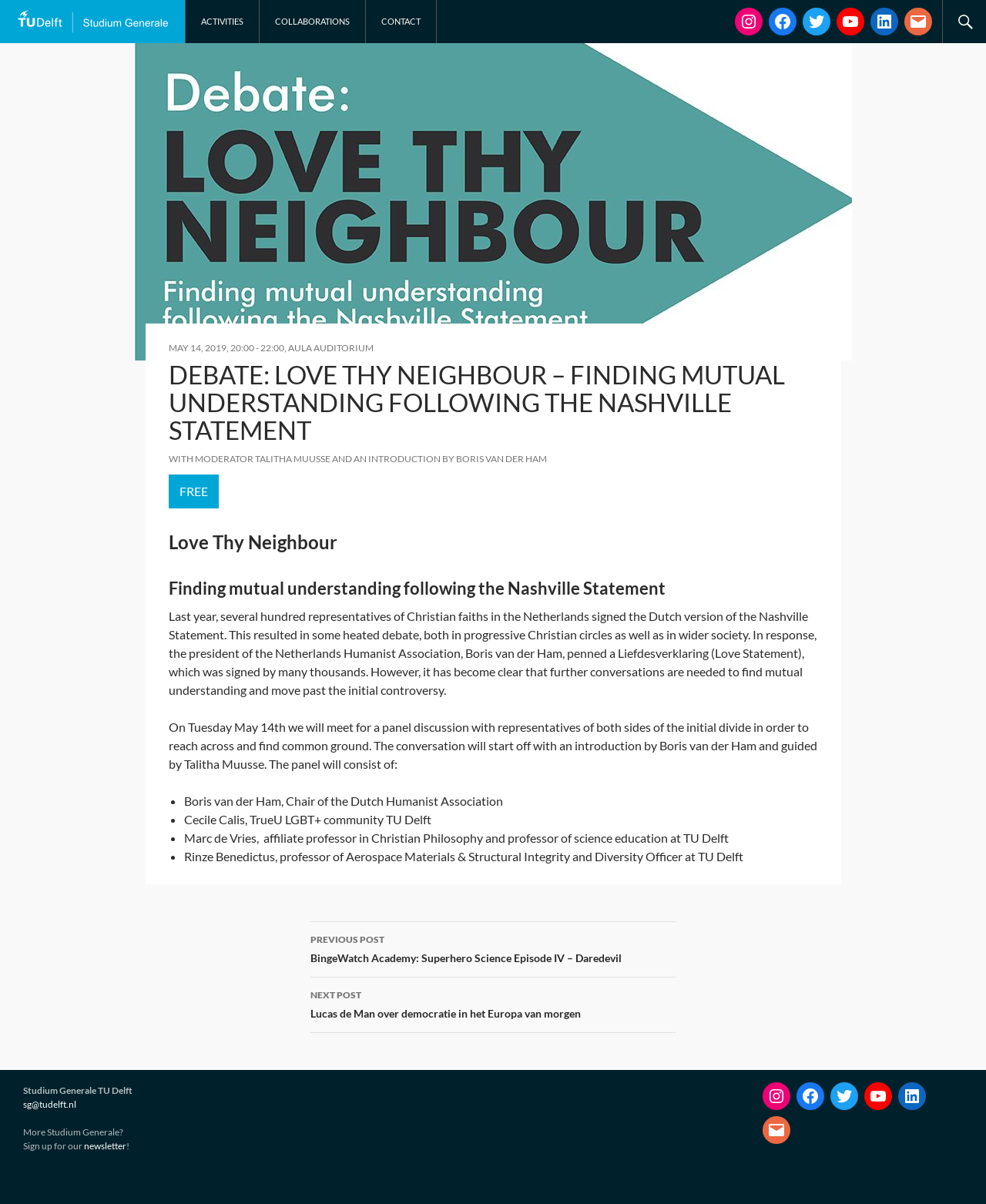Give a succinct answer to this question in a single word or phrase: 
What is the location of the event?

AULA AUDITORIUM